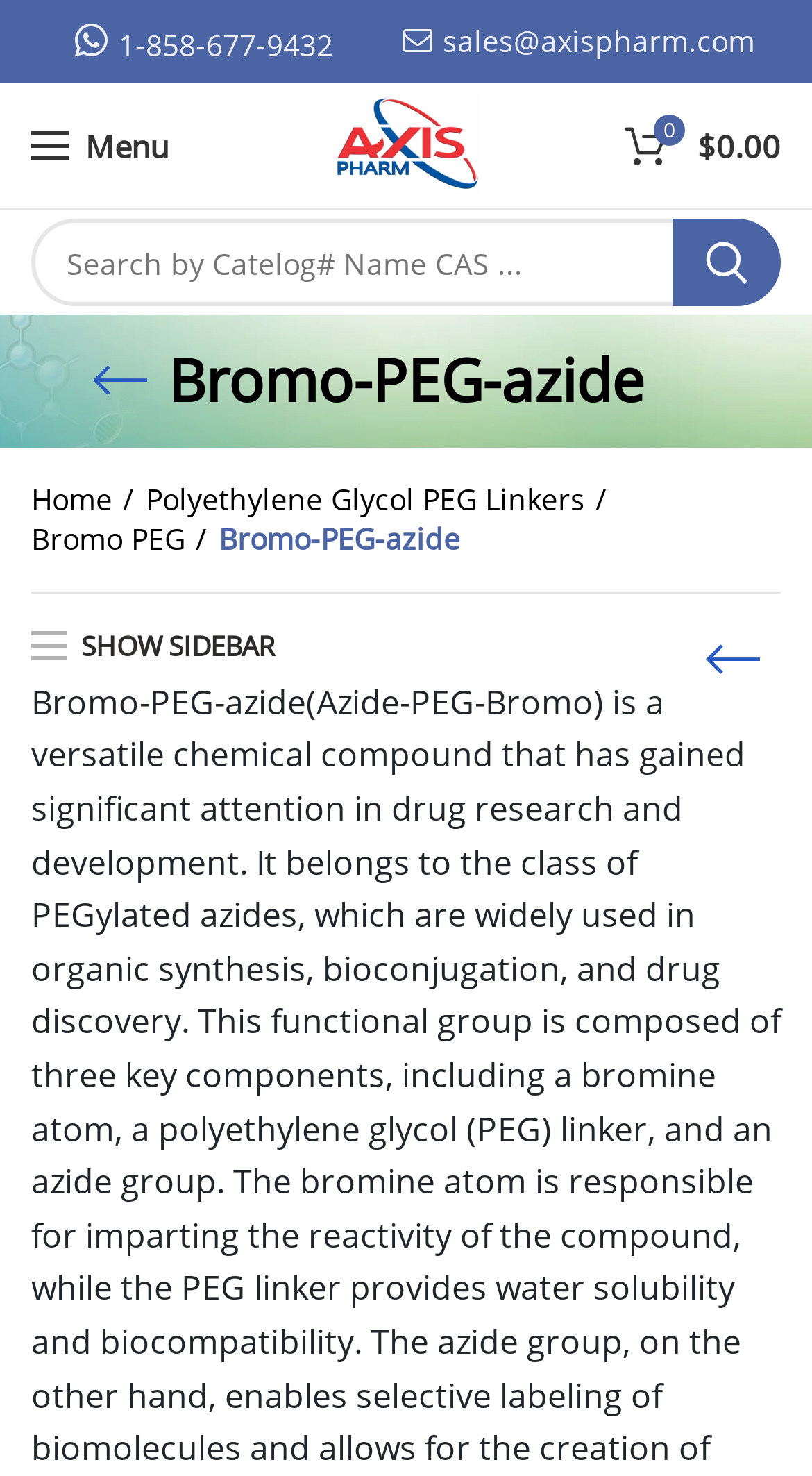Please respond in a single word or phrase: 
What is the purpose of the search bar?

Search by Catalog# Name CAS...